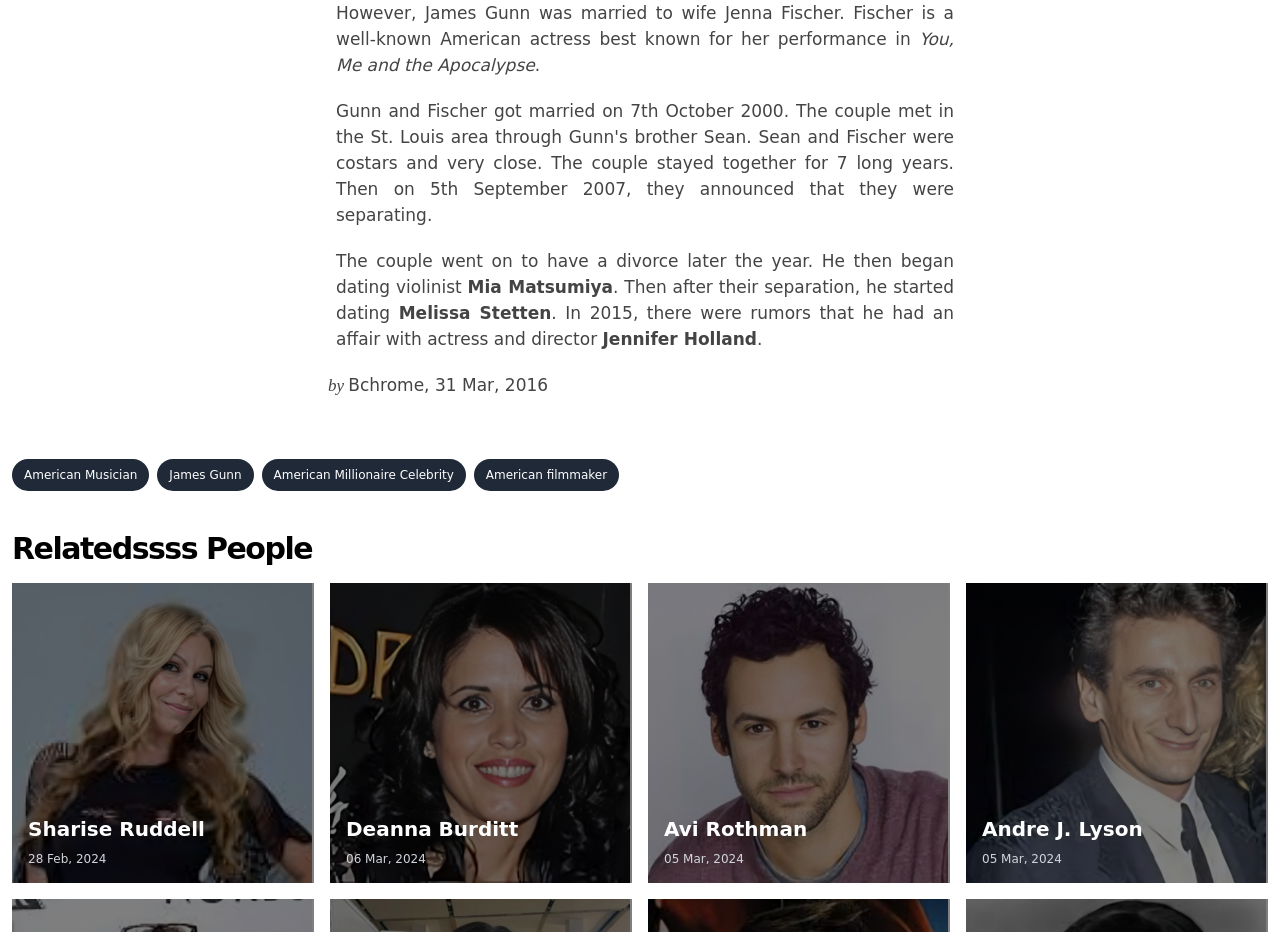Respond to the question below with a single word or phrase:
Who is James Gunn's ex-wife?

Jenna Fischer